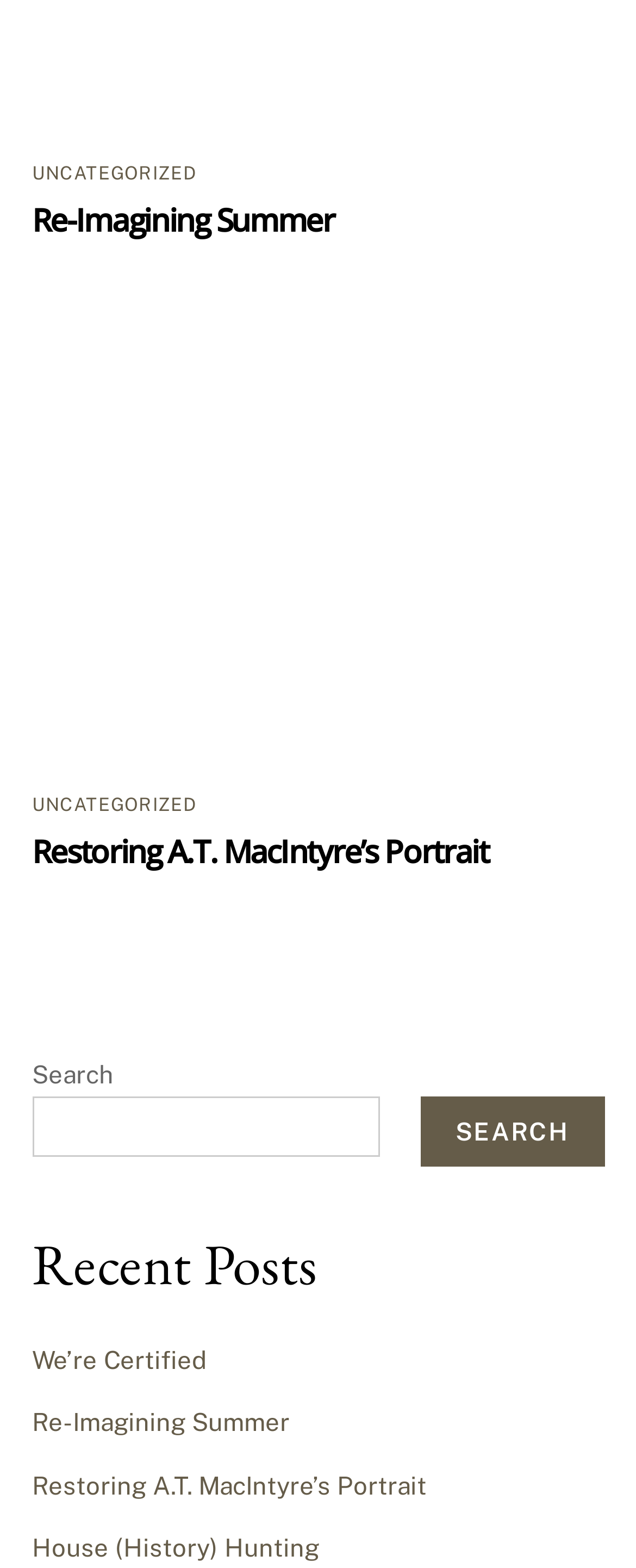How many images are on the webpage?
Based on the image, provide a one-word or brief-phrase response.

2